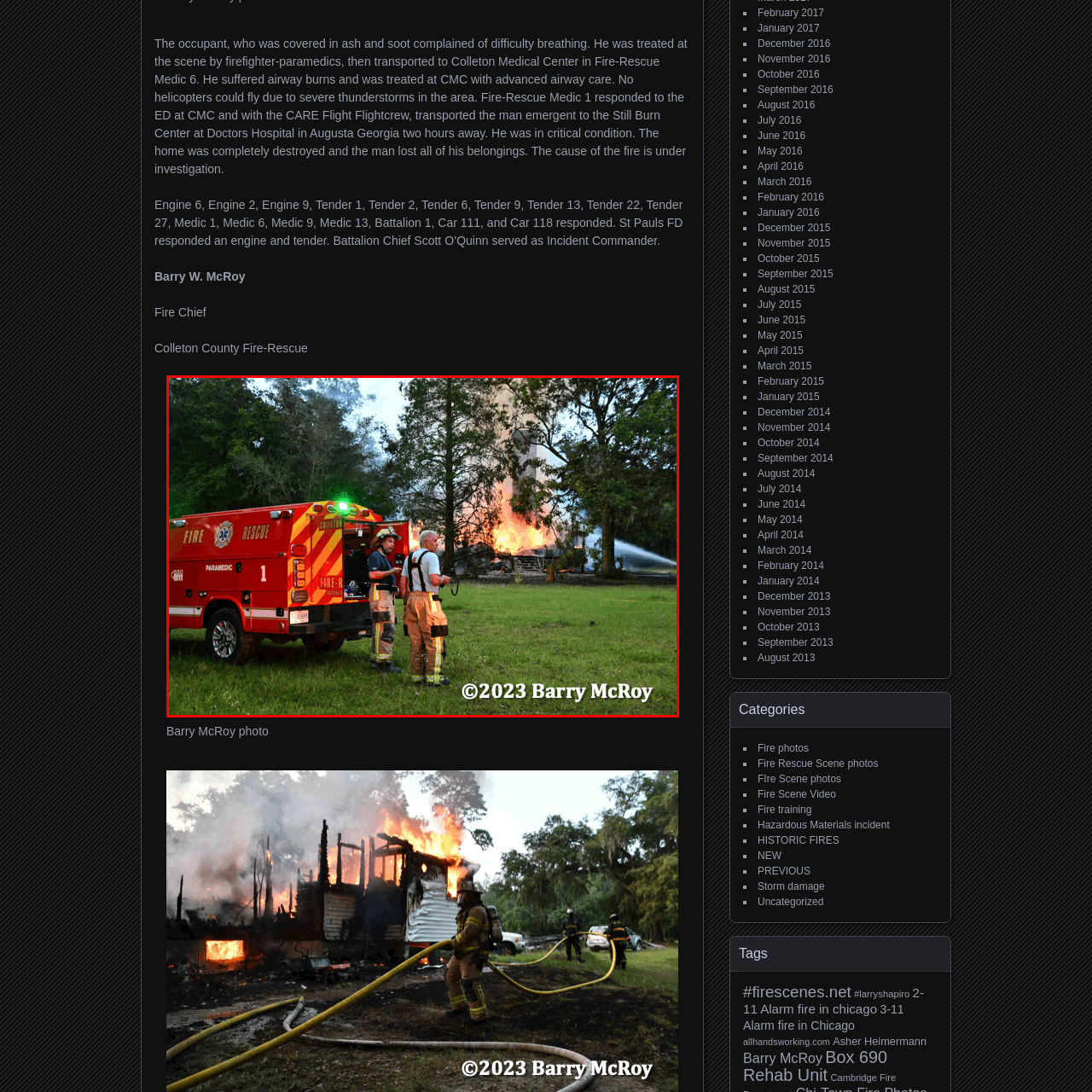Analyze the picture within the red frame, What is the state of the house in the background? 
Provide a one-word or one-phrase response.

Engulfed in flames